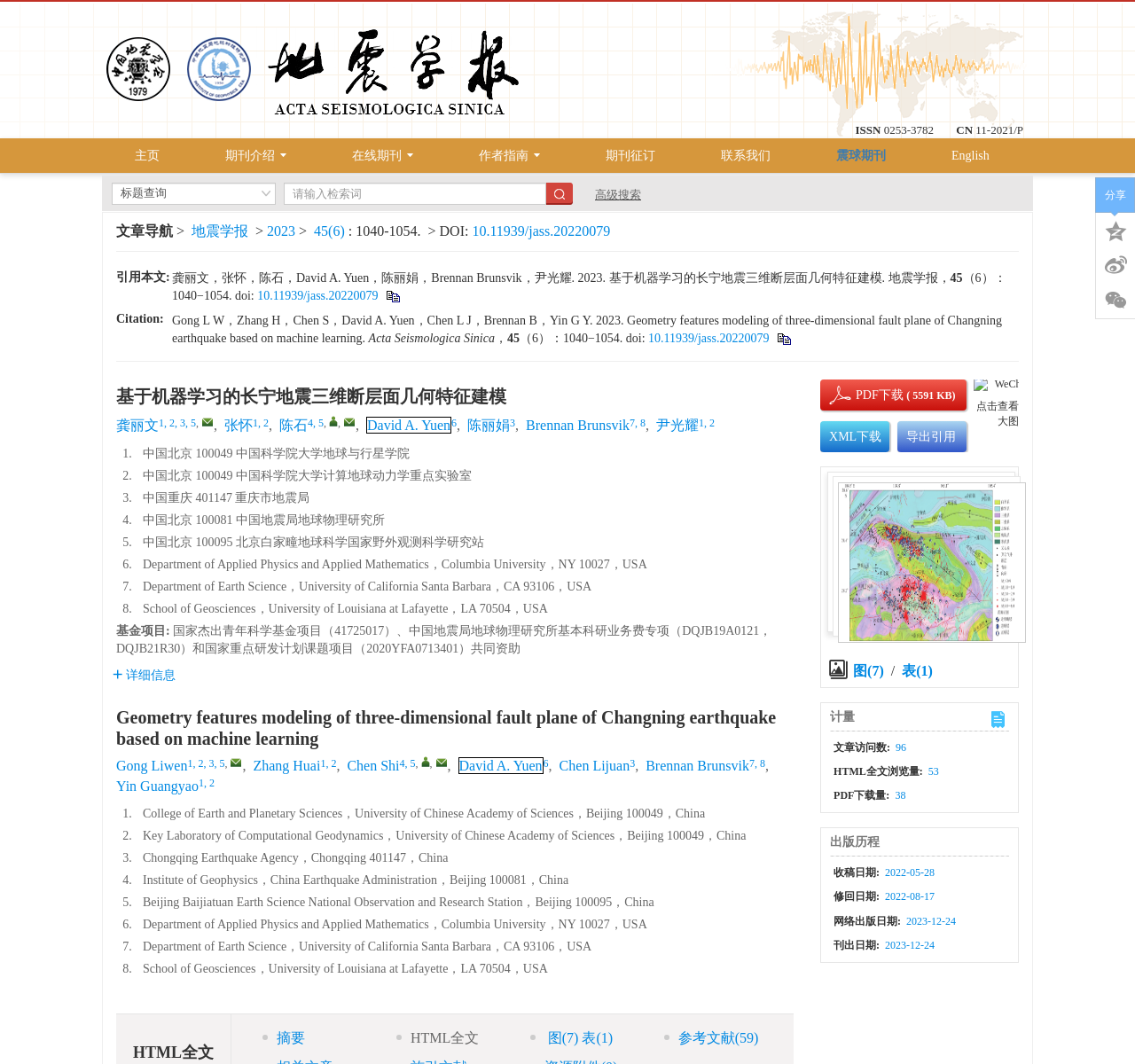Determine the bounding box coordinates of the clickable element to complete this instruction: "click the '主页' link". Provide the coordinates in the format of four float numbers between 0 and 1, [left, top, right, bottom].

[0.09, 0.13, 0.17, 0.163]